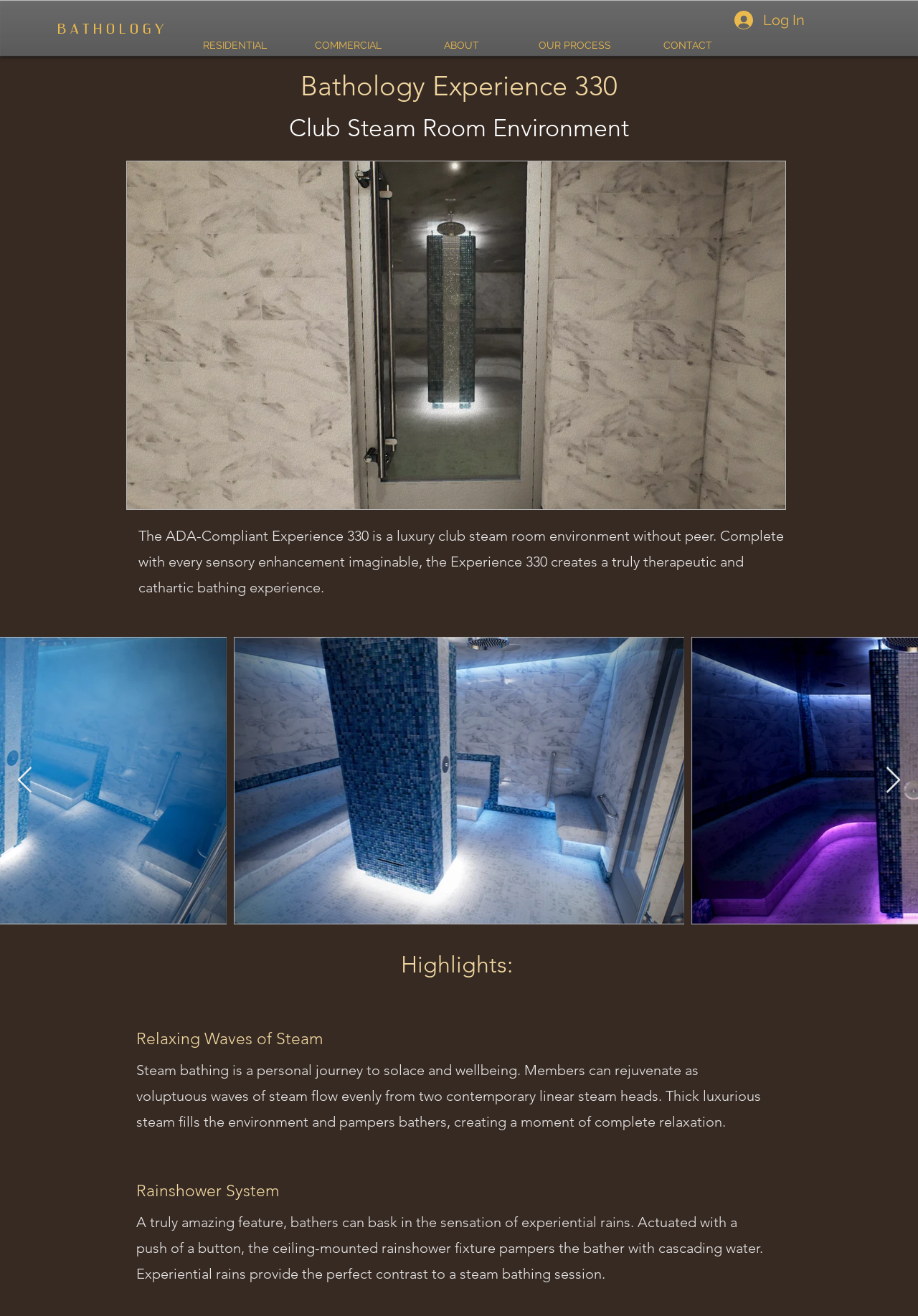Locate the bounding box coordinates of the element you need to click to accomplish the task described by this instruction: "Click the 'Next Item' button".

[0.964, 0.583, 0.982, 0.604]